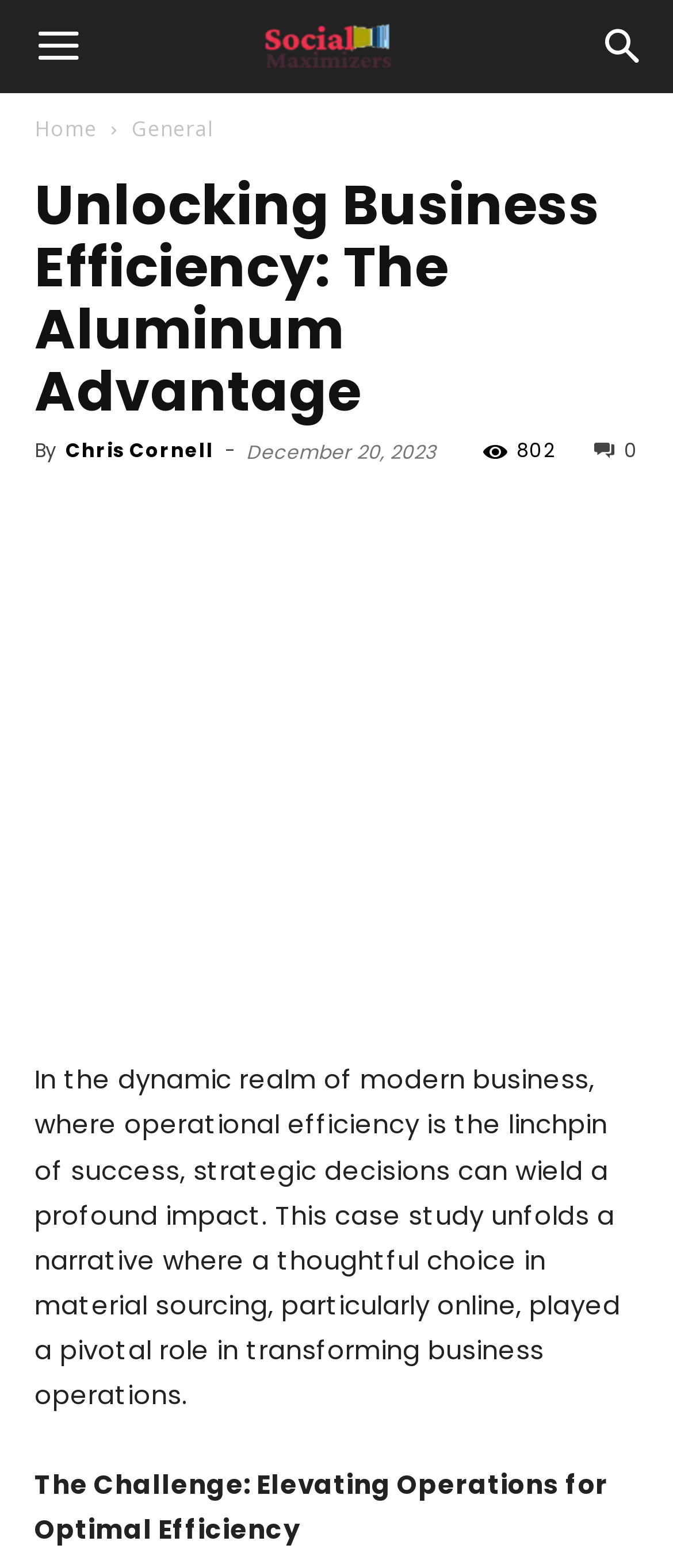Describe all the key features and sections of the webpage thoroughly.

The webpage is titled "Unlocking Business Efficiency: The Aluminum Advantage" and has a menu button at the top left corner and a search button at the top right corner. Below the menu button, there are two links, "Home" and "General", aligned horizontally. 

The main content of the webpage is divided into two sections. The top section has a heading with the same title as the webpage, followed by the author's name, "Chris Cornell", and the date "December 20, 2023". There are also some social media links and a view count "802" on the right side of this section.

Below the top section, there are five social media icons aligned horizontally. The main article begins with a paragraph of text that discusses the importance of operational efficiency in modern business and how strategic decisions can have a significant impact. The article is divided into sections, with the first section titled "The Challenge: Elevating Operations for Optimal Efficiency".